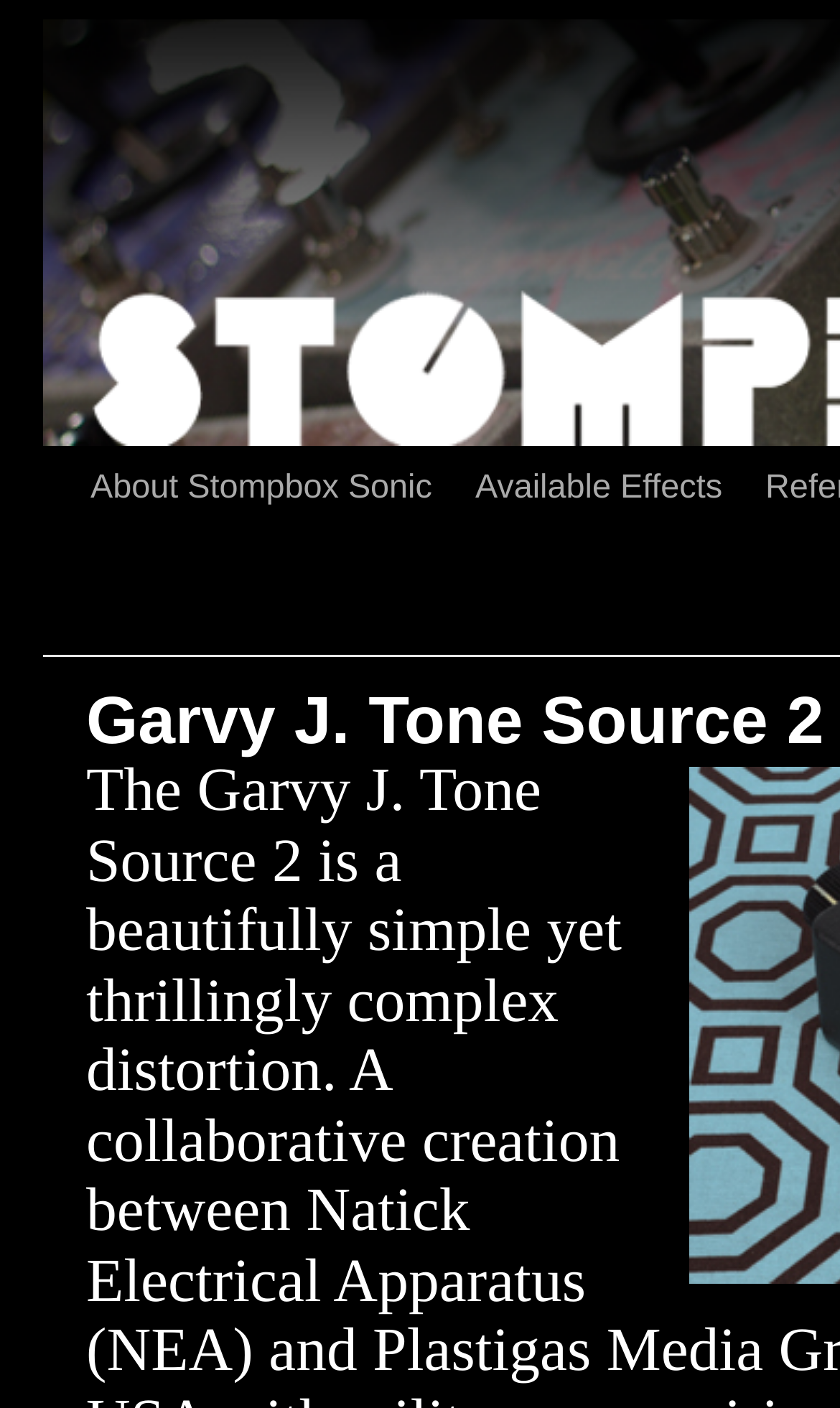Using the description: "About Stompbox Sonic", identify the bounding box of the corresponding UI element in the screenshot.

[0.082, 0.318, 0.472, 0.434]